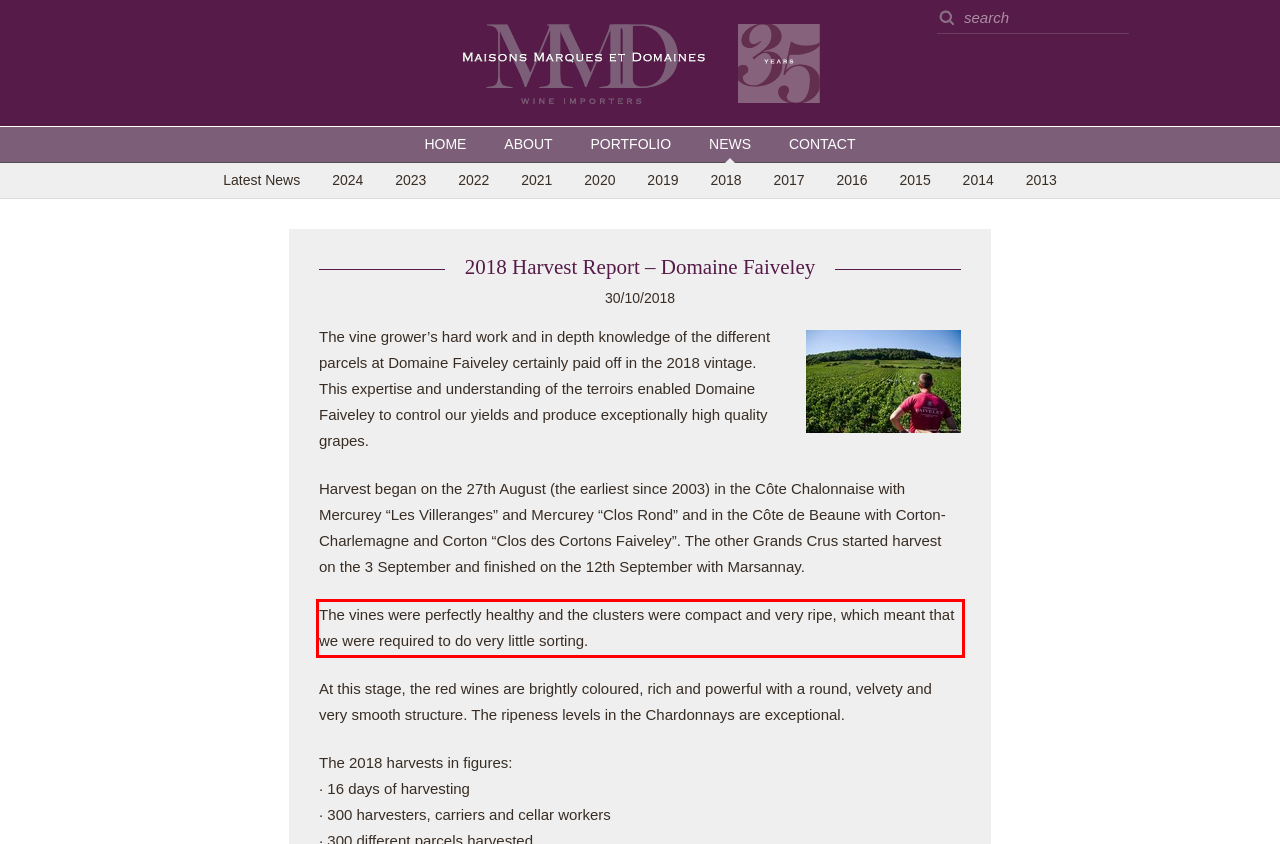Given the screenshot of the webpage, identify the red bounding box, and recognize the text content inside that red bounding box.

The vines were perfectly healthy and the clusters were compact and very ripe, which meant that we were required to do very little sorting.